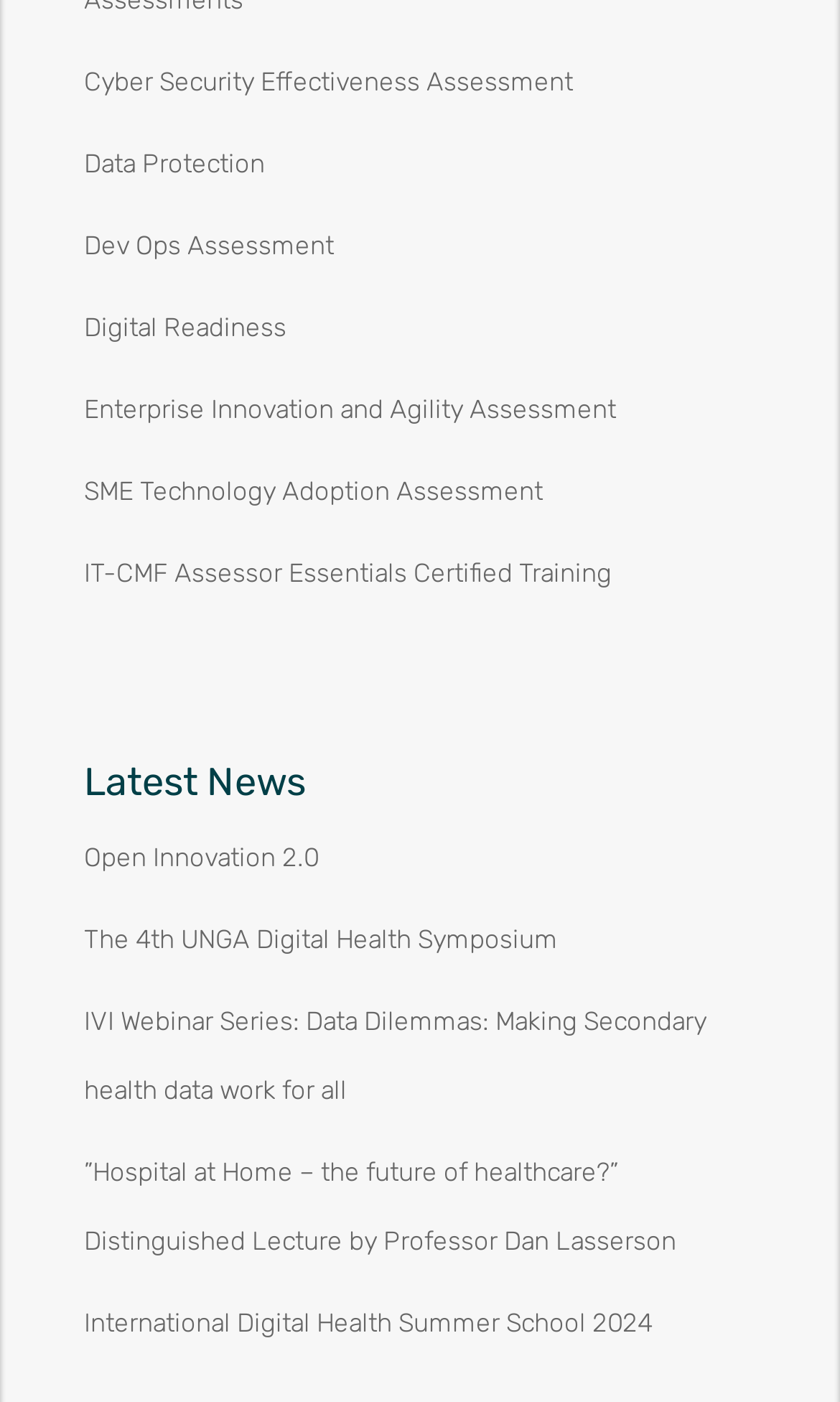Please analyze the image and provide a thorough answer to the question:
What is the title of the last link on this webpage?

I looked at the links on this webpage and found that the last link is 'International Digital Health Summer School 2024', which is the title of the last link.